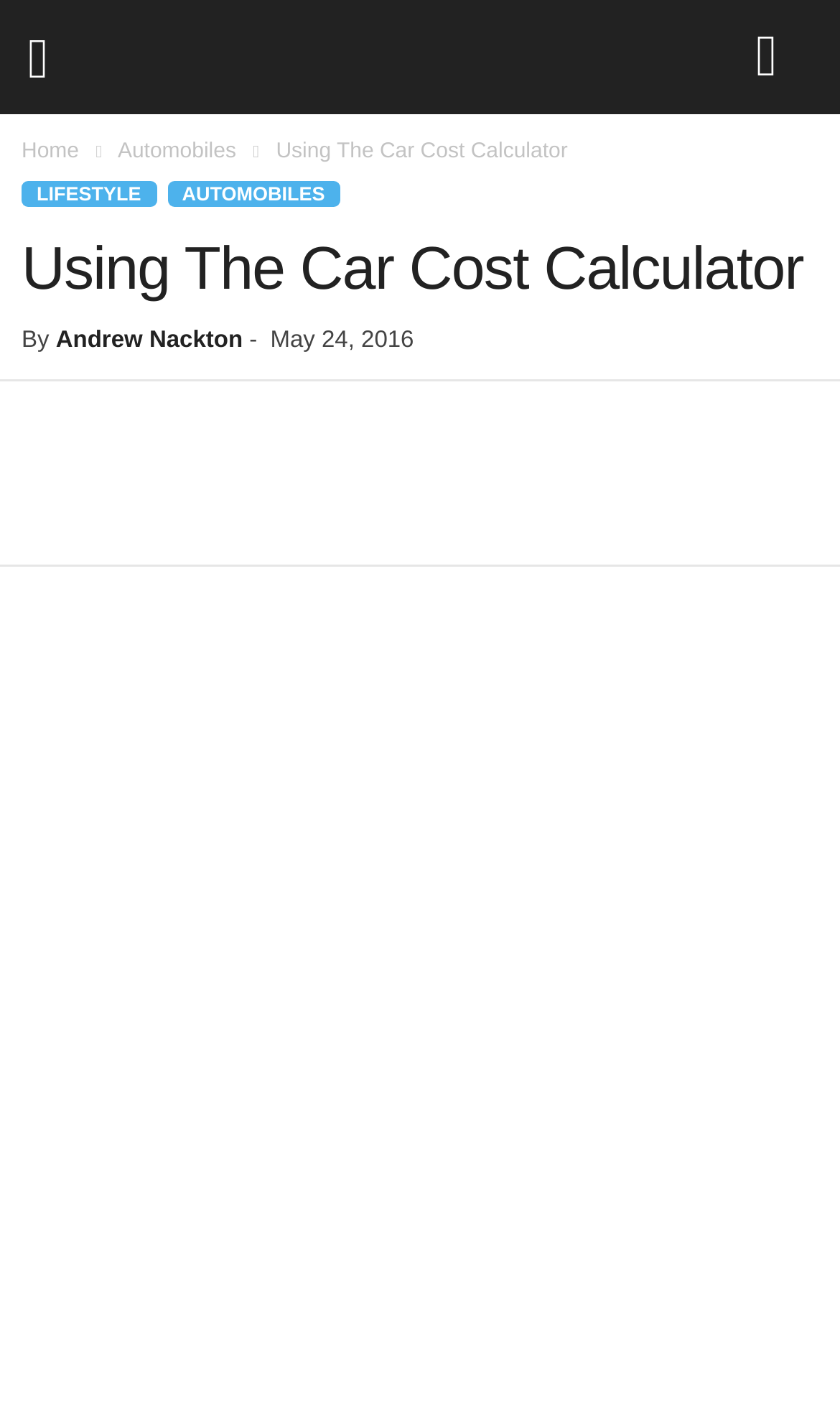How many images are there on the webpage? Examine the screenshot and reply using just one word or a brief phrase.

2